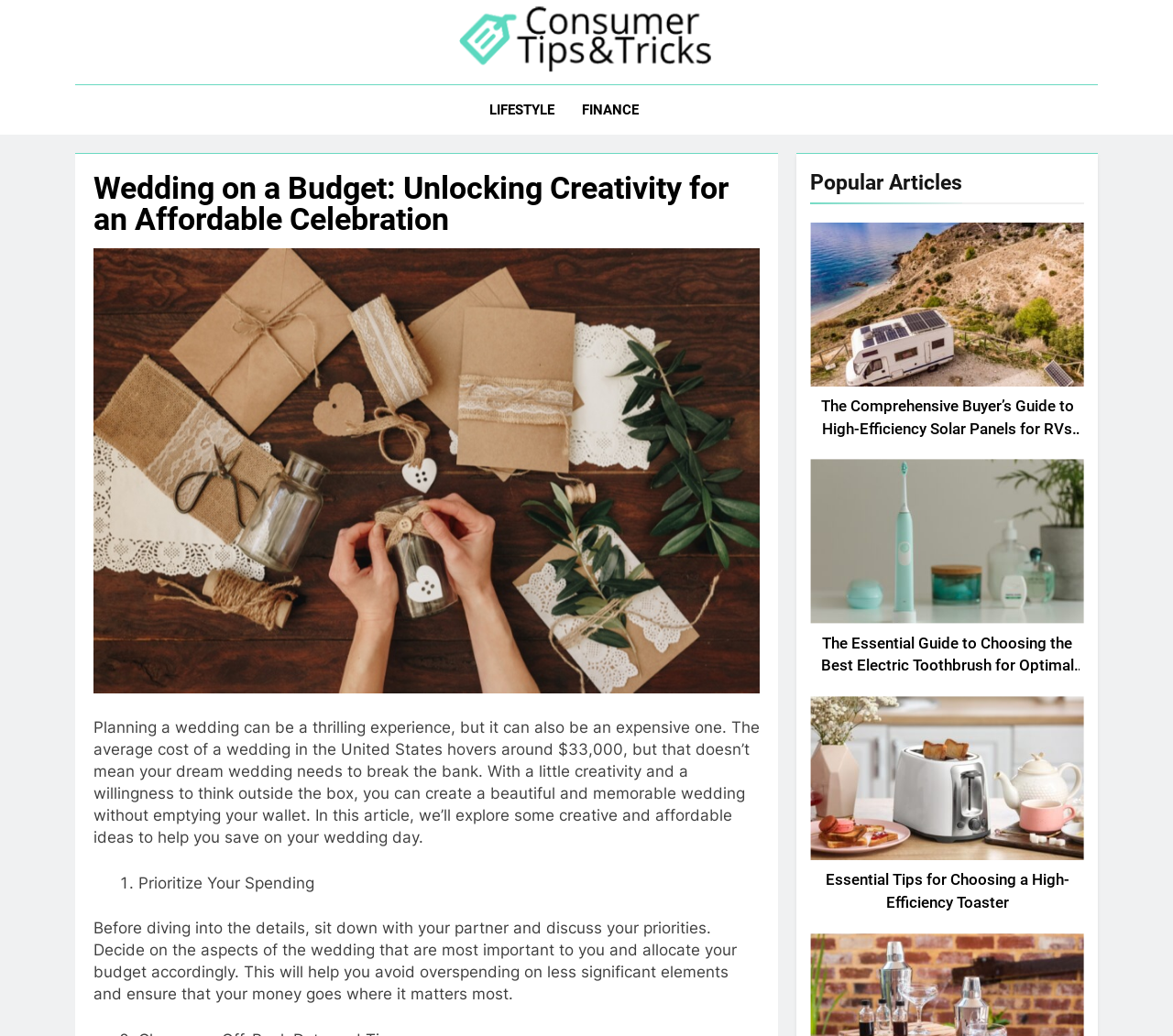Please pinpoint the bounding box coordinates for the region I should click to adhere to this instruction: "Click on the search button".

[0.912, 0.093, 0.931, 0.115]